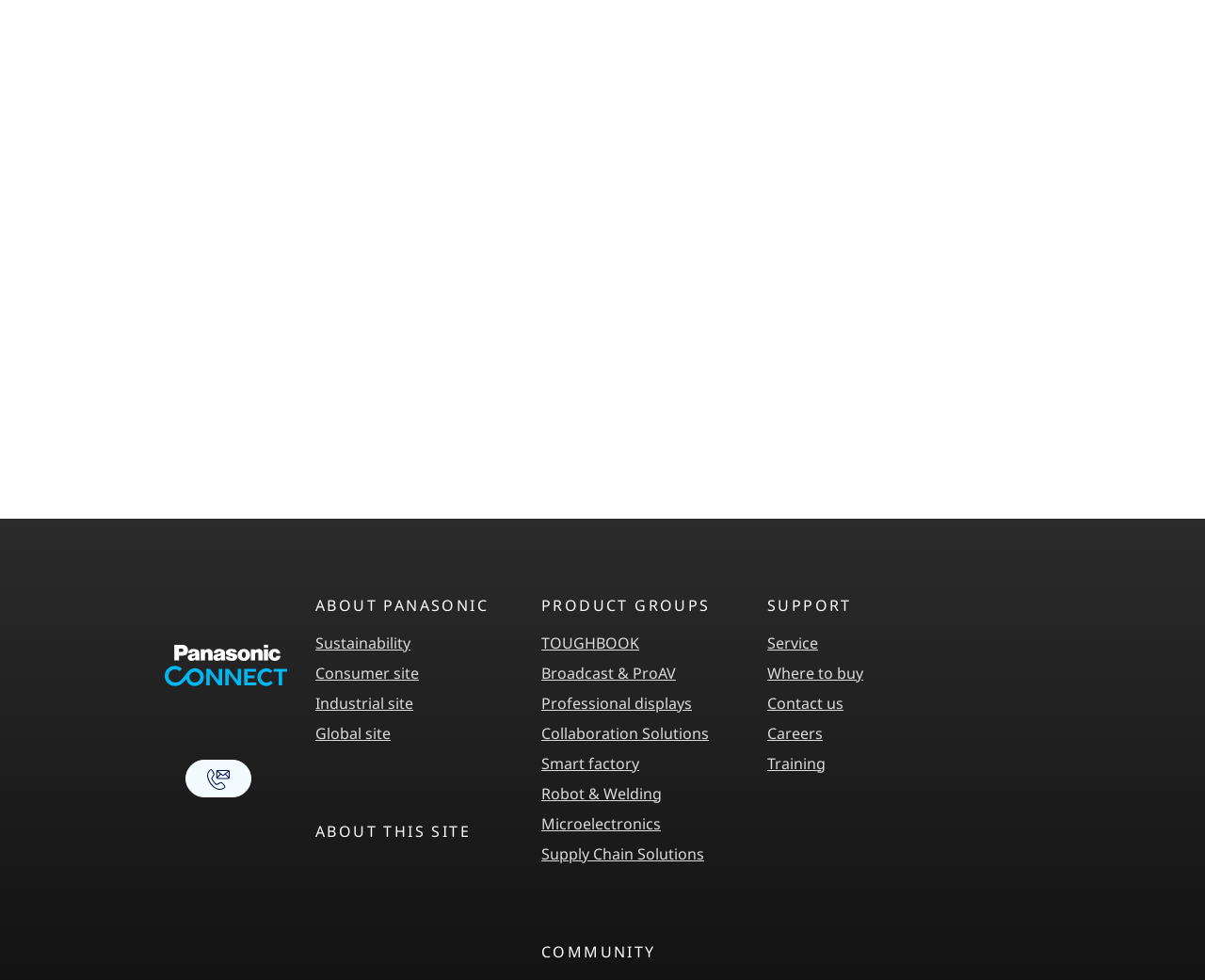Please specify the bounding box coordinates of the region to click in order to perform the following instruction: "Get support from Panasonic".

[0.637, 0.607, 0.707, 0.628]